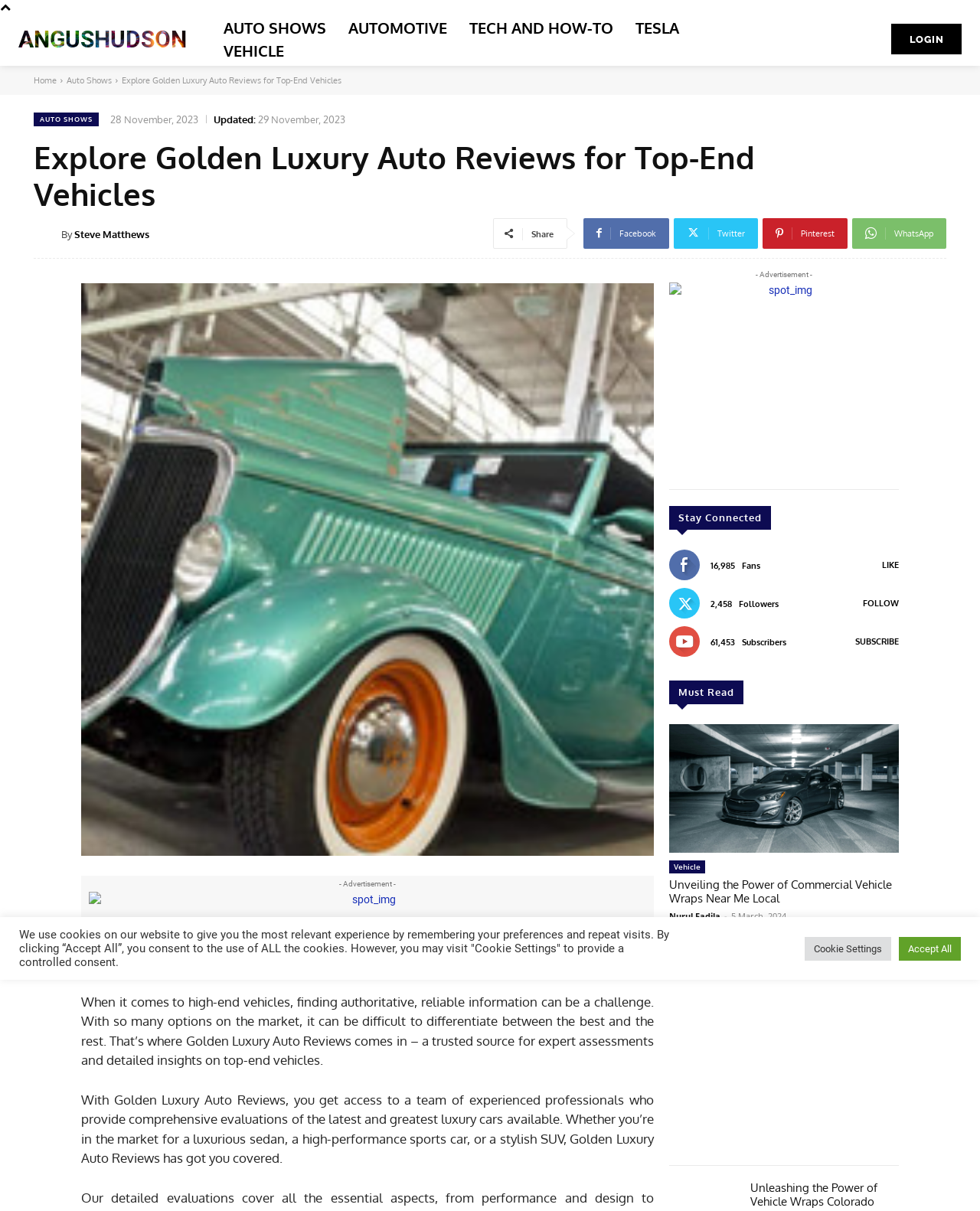Can you determine the main header of this webpage?

Explore Golden Luxury Auto Reviews for Top-End Vehicles